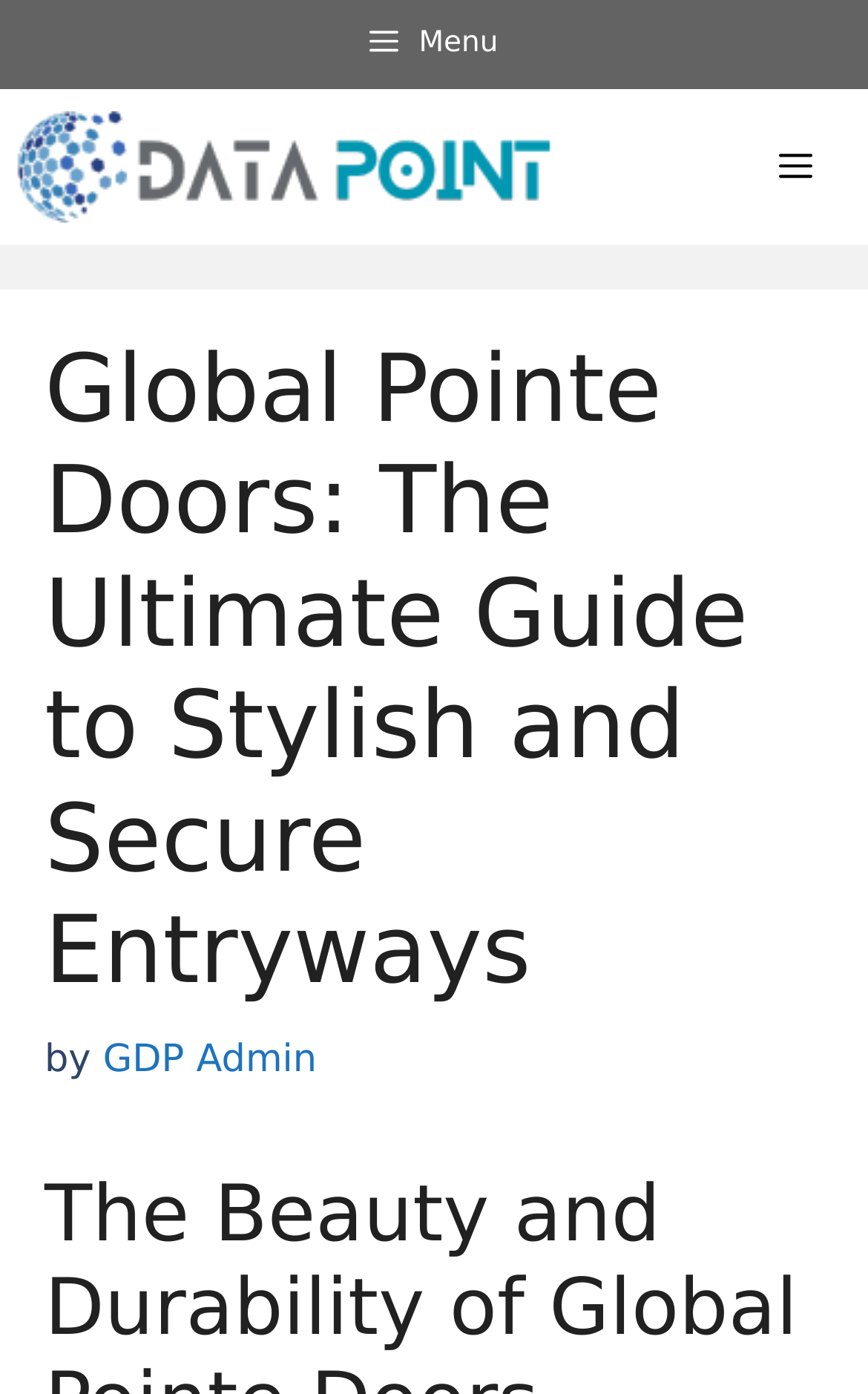Identify the headline of the webpage and generate its text content.

Global Pointe Doors: The Ultimate Guide to Stylish and Secure Entryways